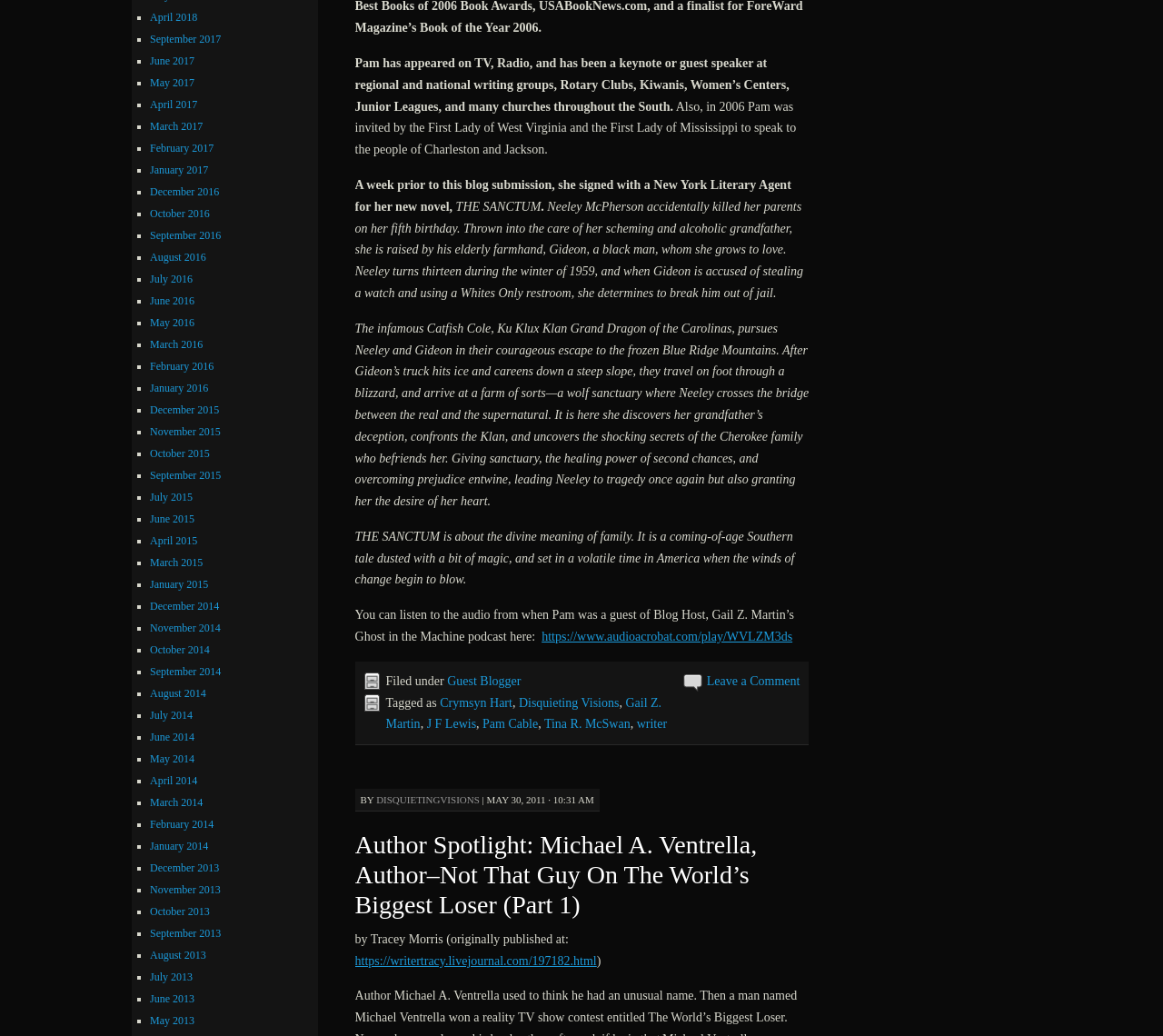Please identify the bounding box coordinates of the region to click in order to complete the given instruction: "listen to the audio from when Pam was a guest of Blog Host, Gail Z. Martin’s Ghost in the Machine podcast". The coordinates should be four float numbers between 0 and 1, i.e., [left, top, right, bottom].

[0.466, 0.608, 0.681, 0.621]